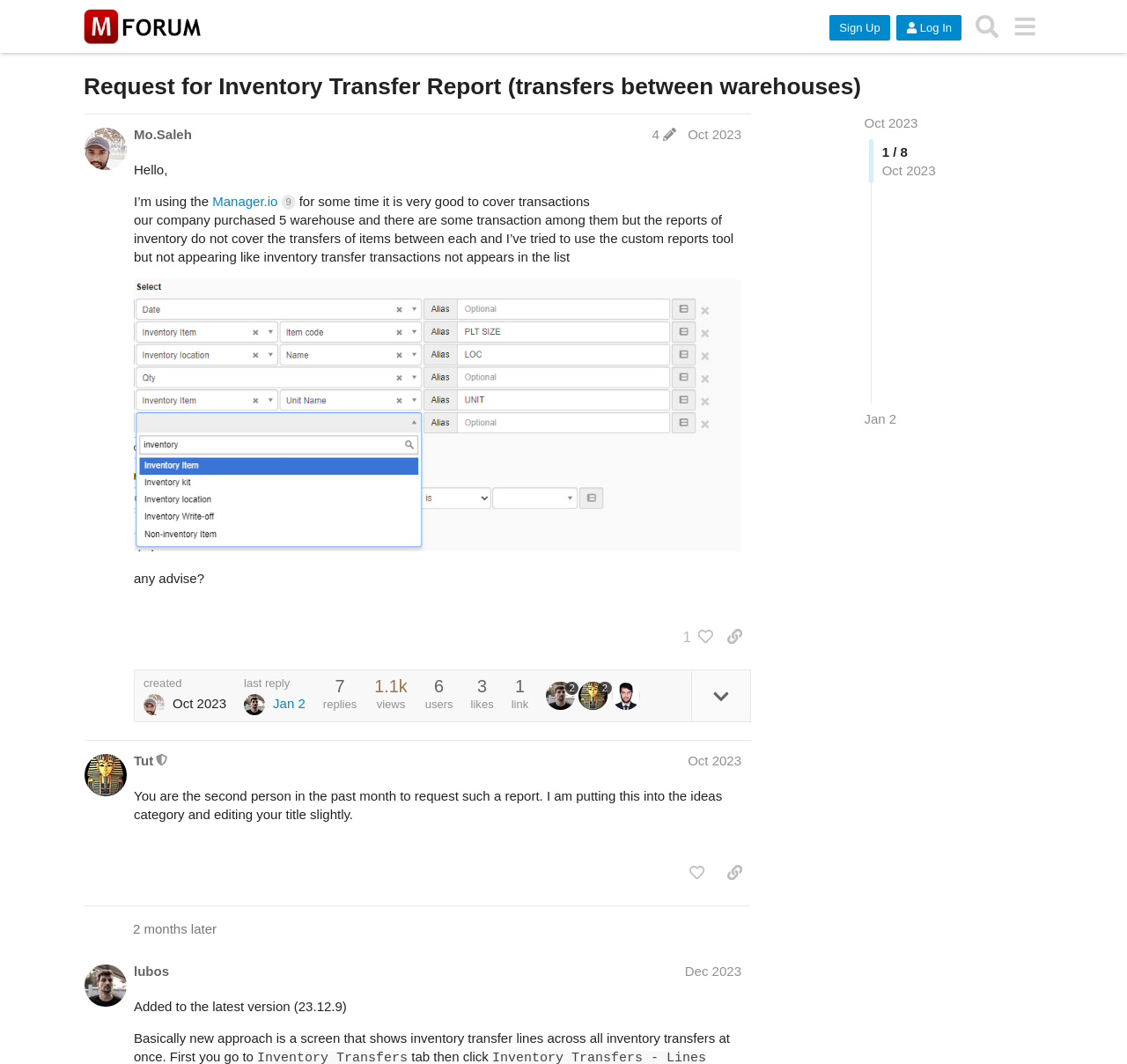Find the bounding box coordinates for the area you need to click to carry out the instruction: "Search". The coordinates should be four float numbers between 0 and 1, indicated as [left, top, right, bottom].

[0.859, 0.007, 0.892, 0.043]